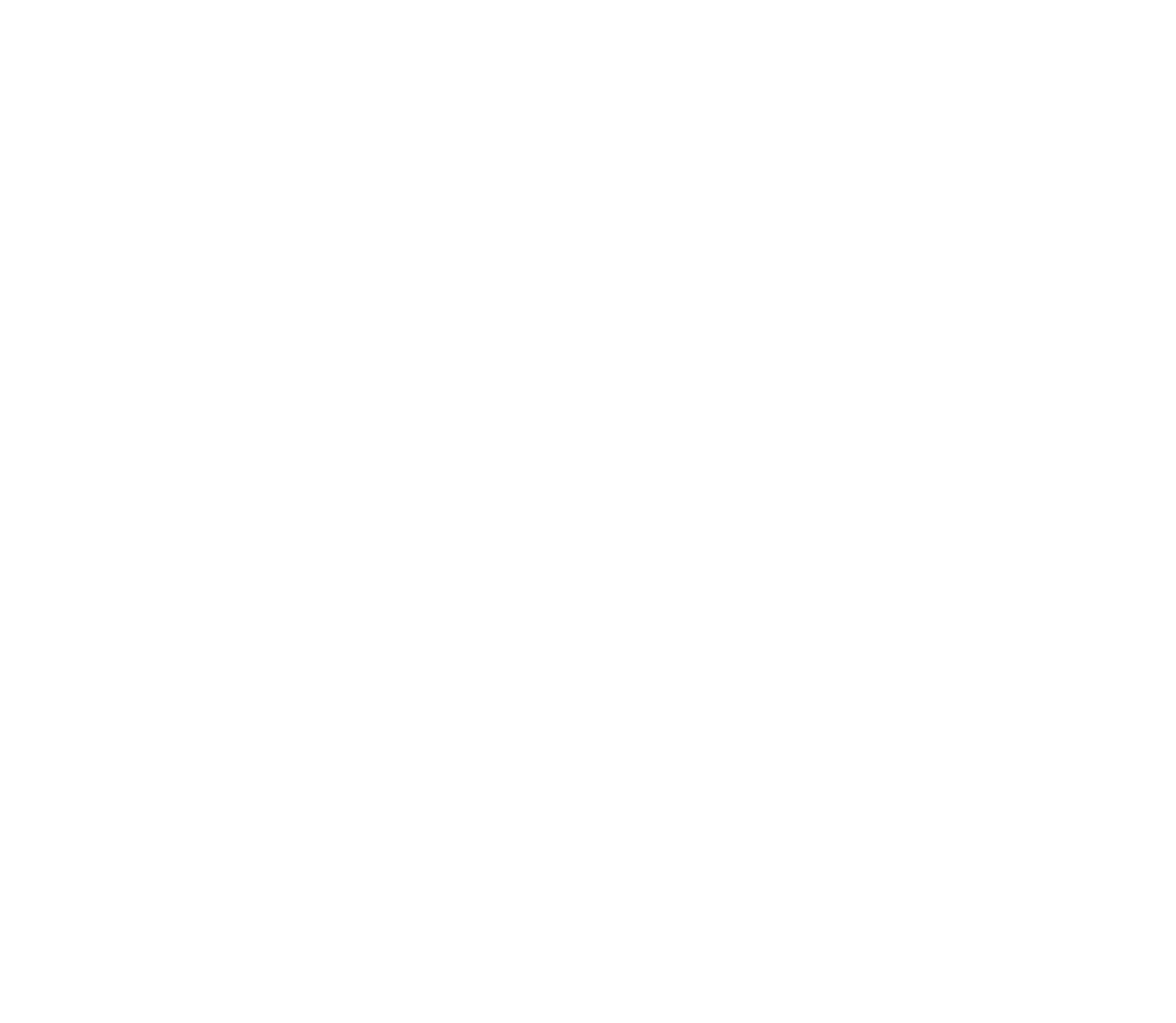Give a short answer using one word or phrase for the question:
What is the size of the room?

28 m²